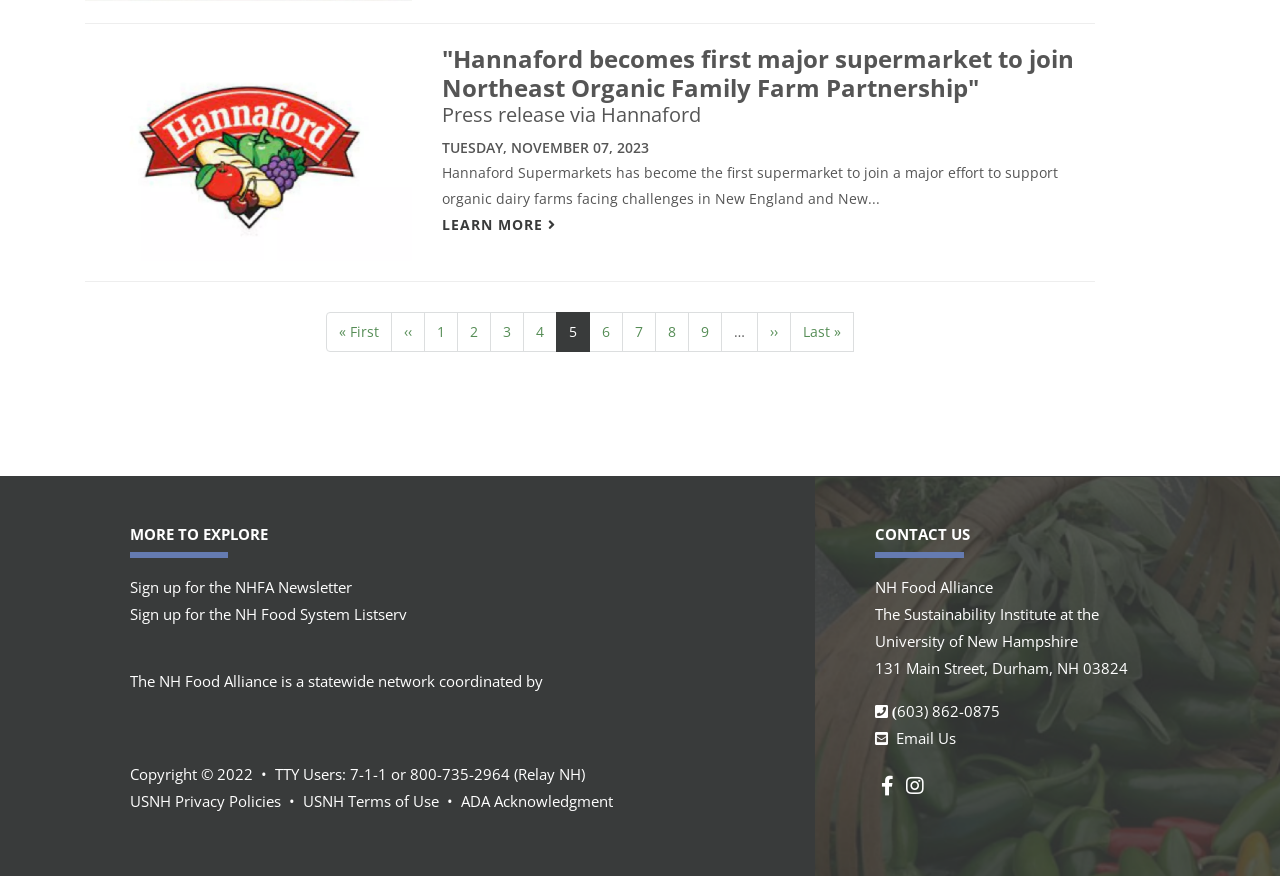Answer in one word or a short phrase: 
What is the name of the supermarket that joined the Northeast Organic Family Farm Partnership?

Hannaford